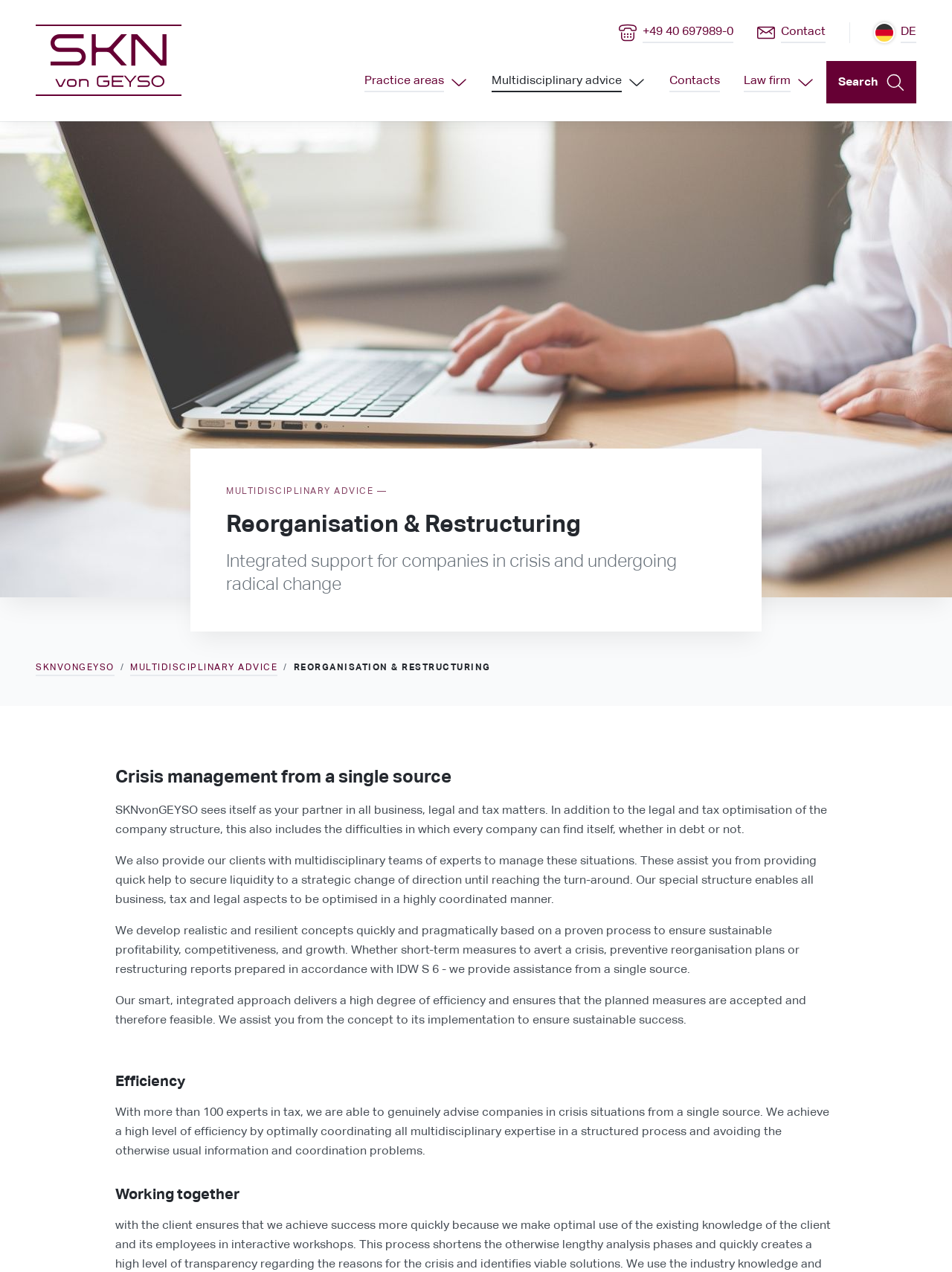Construct a comprehensive caption that outlines the webpage's structure and content.

This webpage appears to be the homepage of a law firm, SKNvonGEYSO, specializing in reorganization and restructuring. At the top left corner, there is a logo image with a link to the homepage. Next to it, there is a phone number link and a "Contact" link. On the top right corner, there is a language selection link, "DE", and a "Skip navigation" link.

Below the top navigation bar, there is a main navigation menu with links to "Practice areas", "Multidisciplinary advice", "Contacts", and "Law firm". Each of these links has a corresponding image icon.

The main content of the page is divided into two sections. The left section has a heading "MULTIDISCIPLINARY ADVICE —" followed by a subheading "Reorganisation & Restructuring" and a brief description of the firm's services. Below this, there is a figure that spans the entire width of the page.

The right section has a heading "Crisis management from a single source" followed by three paragraphs of text describing the firm's approach to crisis management, multidisciplinary teams, and efficient solutions. There are also three subheadings: "Efficiency", "Working together", and another "Reorganisation & Restructuring".

At the bottom of the page, there is a search button with a magnifying glass icon.